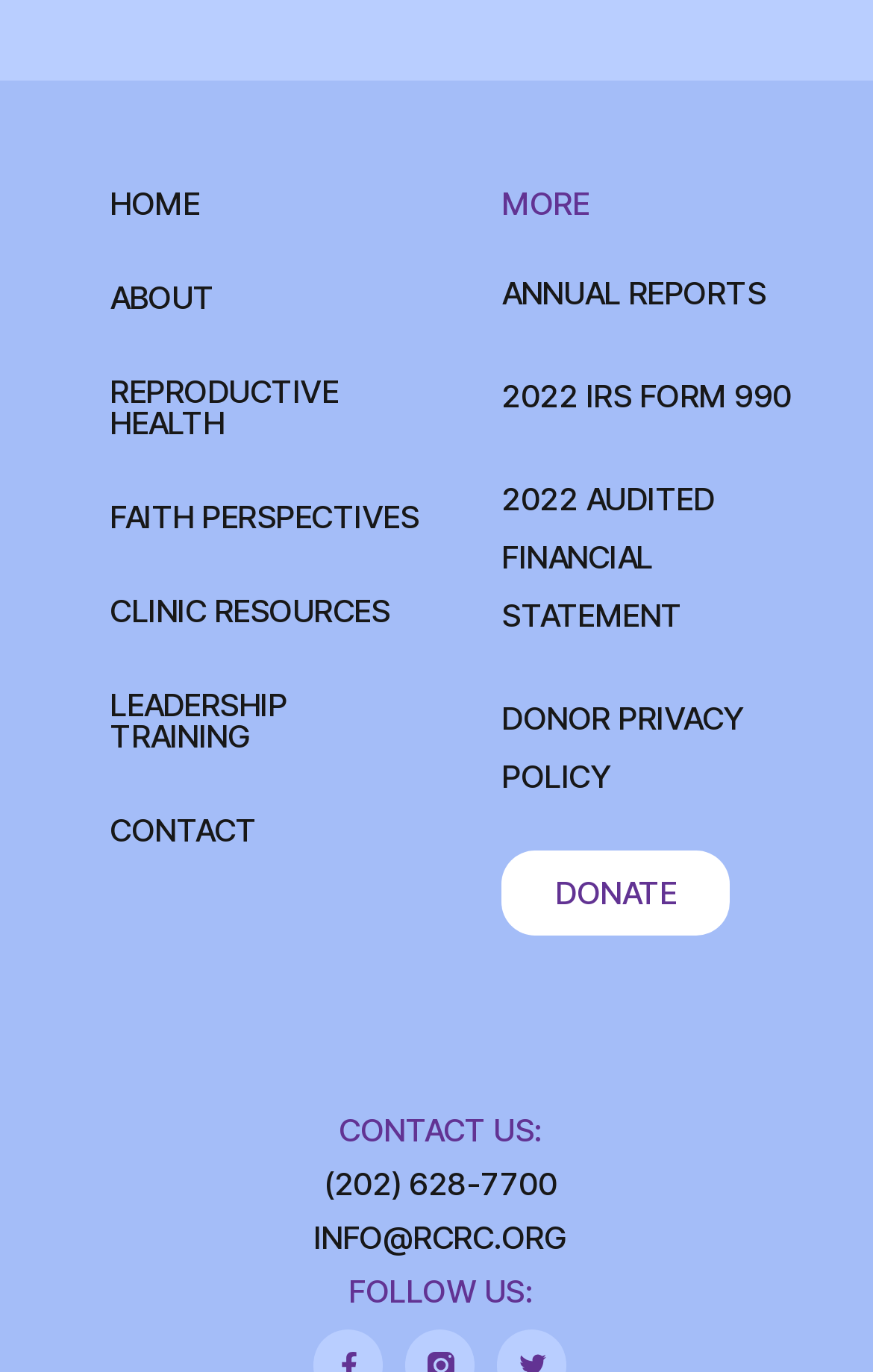Identify the bounding box coordinates of the area that should be clicked in order to complete the given instruction: "learn about reproductive health". The bounding box coordinates should be four float numbers between 0 and 1, i.e., [left, top, right, bottom].

[0.126, 0.275, 0.496, 0.32]